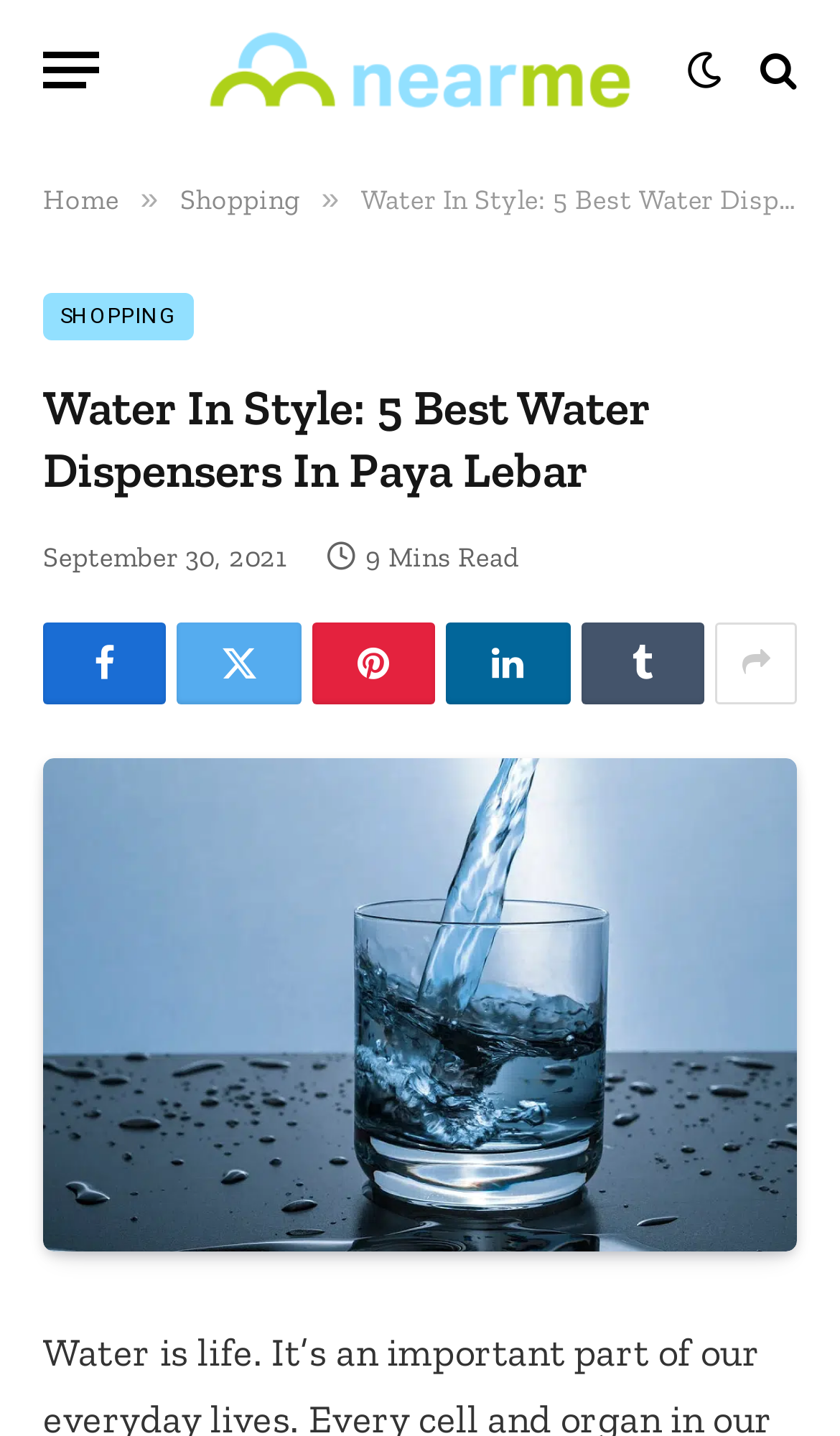Extract the bounding box coordinates for the UI element described as: "LinkedIn".

[0.531, 0.433, 0.679, 0.49]